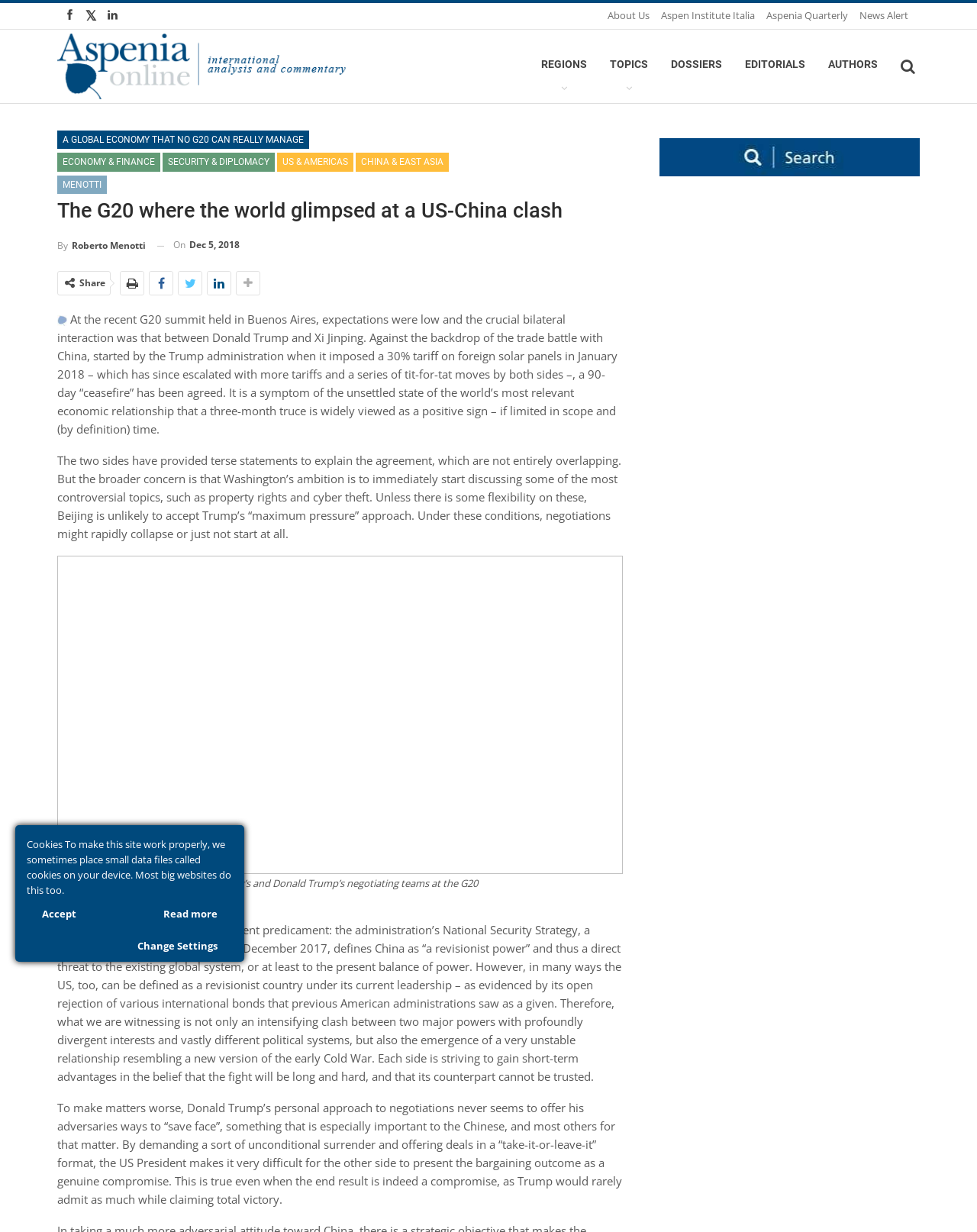Given the webpage screenshot and the description, determine the bounding box coordinates (top-left x, top-left y, bottom-right x, bottom-right y) that define the location of the UI element matching this description: Security & Diplomacy

[0.166, 0.124, 0.281, 0.139]